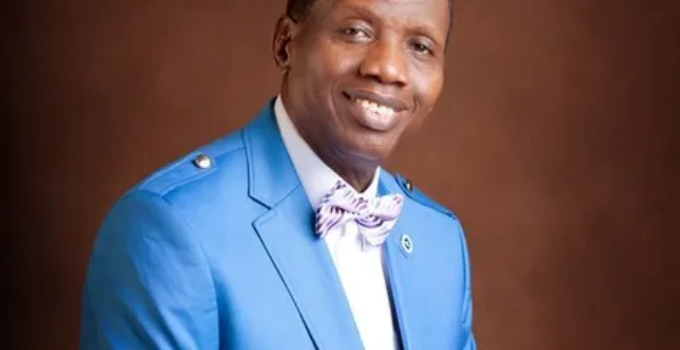Can you give a detailed response to the following question using the information from the image? What is the likely purpose of the occasion?

The caption suggests that the individual is a leader or influential figure, and the setting and attire imply a formal occasion or conference. Therefore, it is likely that the individual is sharing insights or messages of significance with the audience.